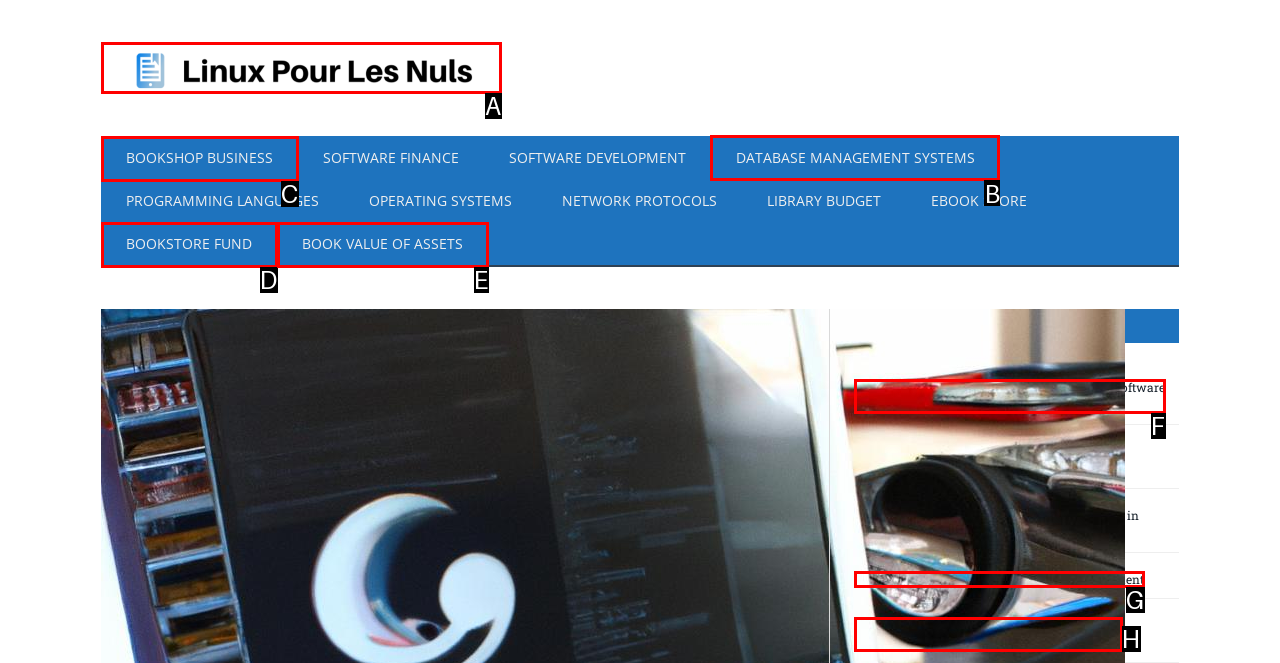Tell me which one HTML element I should click to complete the following task: Explore DATABASE MANAGEMENT SYSTEMS Answer with the option's letter from the given choices directly.

B